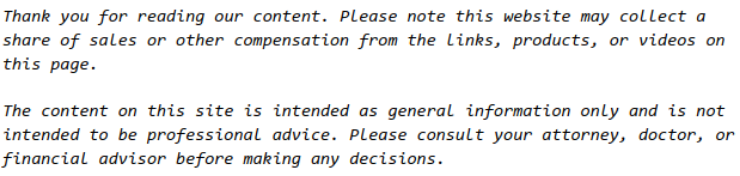Elaborate on the contents of the image in great detail.

A disclaimer message emphasizing the importance of responsible decision-making when consulting the website's content. It alerts readers that the site may collect compensation from links, products, or videos featured on the page. Furthermore, it advises that the information provided is general in nature and should not be considered professional advice, encouraging readers to seek guidance from qualified professionals such as attorneys, doctors, or financial advisors before making any decisions.